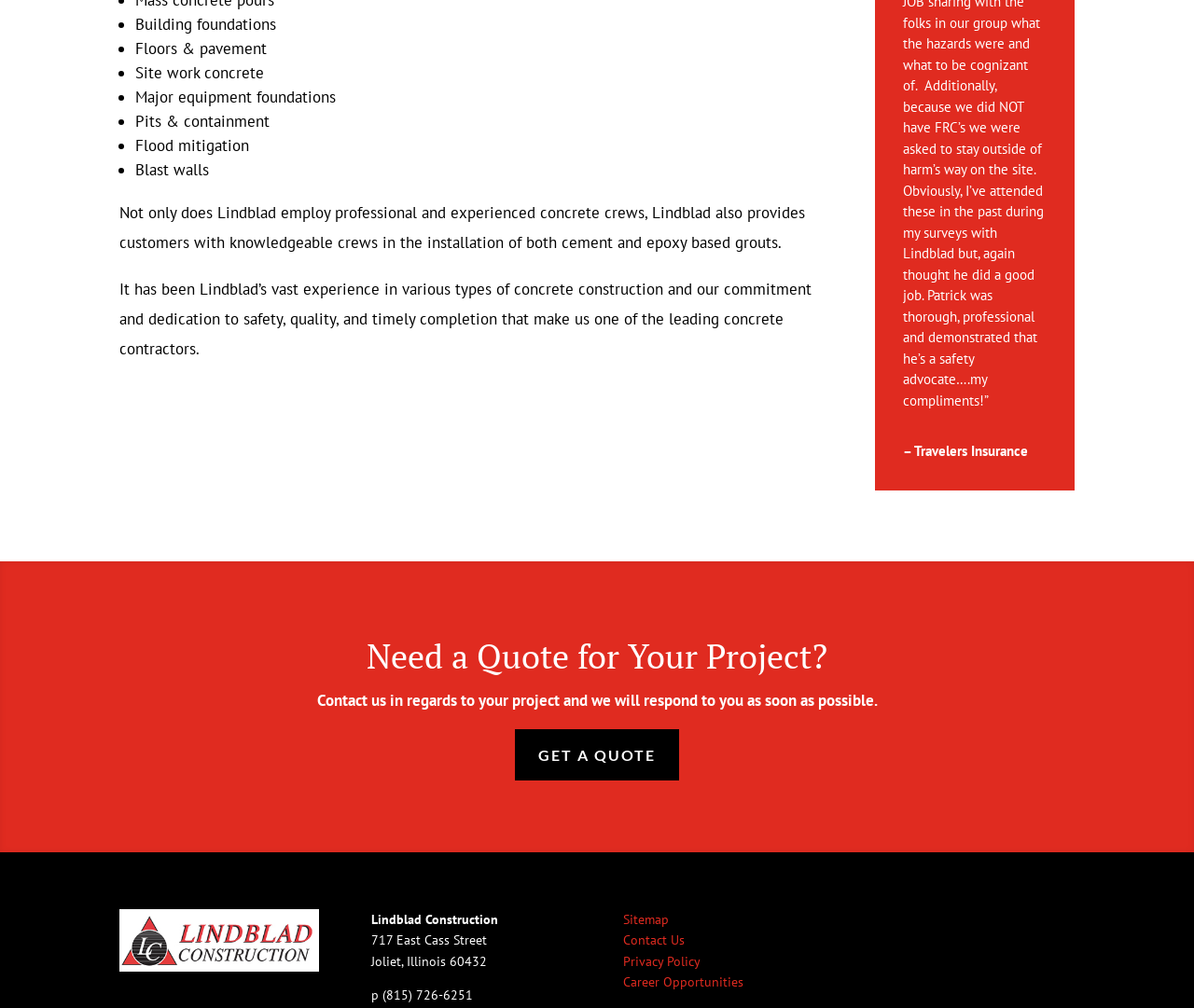Please locate the UI element described by "August 20, 2015November 7, 2017" and provide its bounding box coordinates.

None